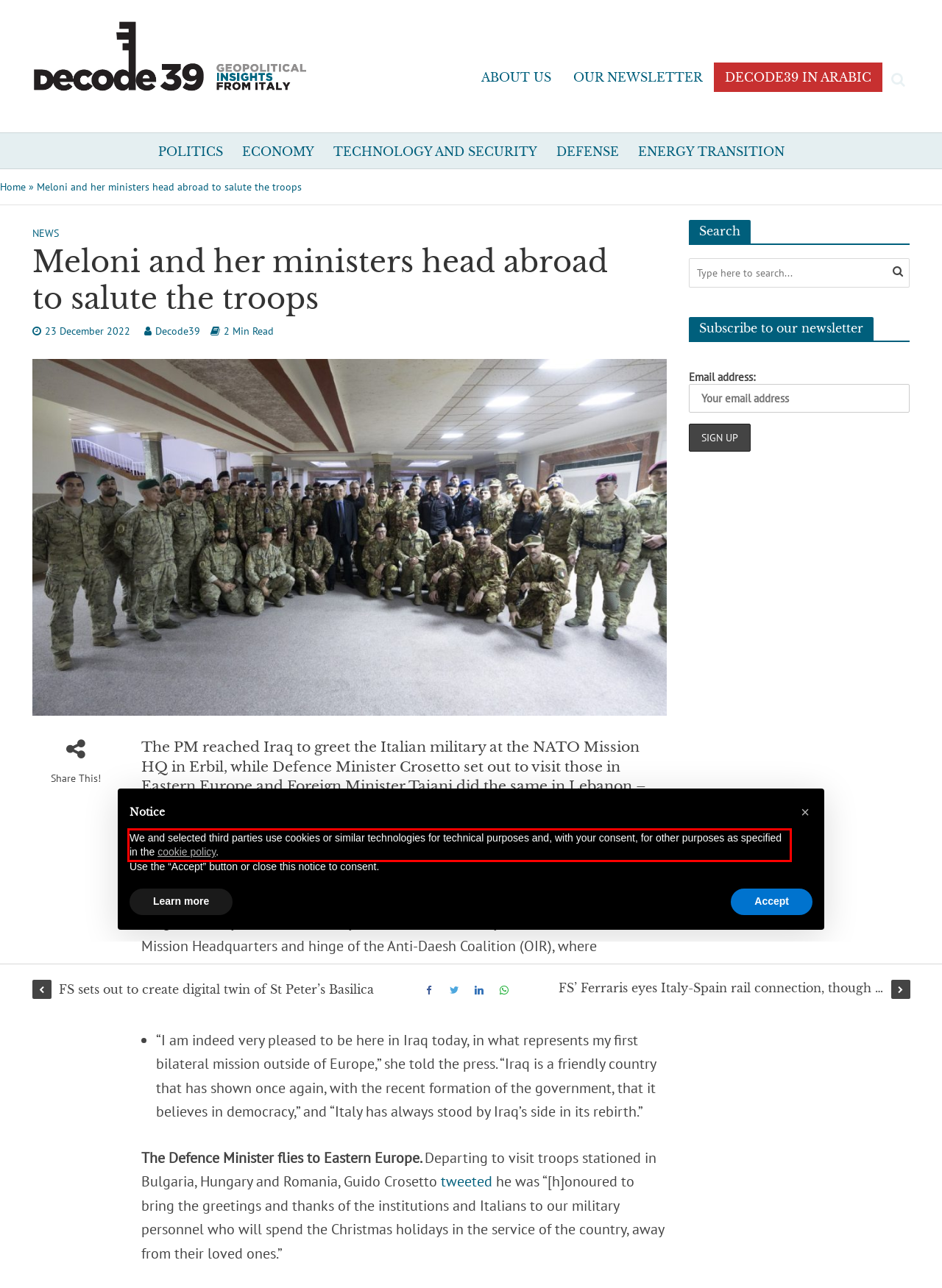Using the provided screenshot of a webpage, recognize the text inside the red rectangle bounding box by performing OCR.

We and selected third parties use cookies or similar technologies for technical purposes and, with your consent, for other purposes as specified in the cookie policy.